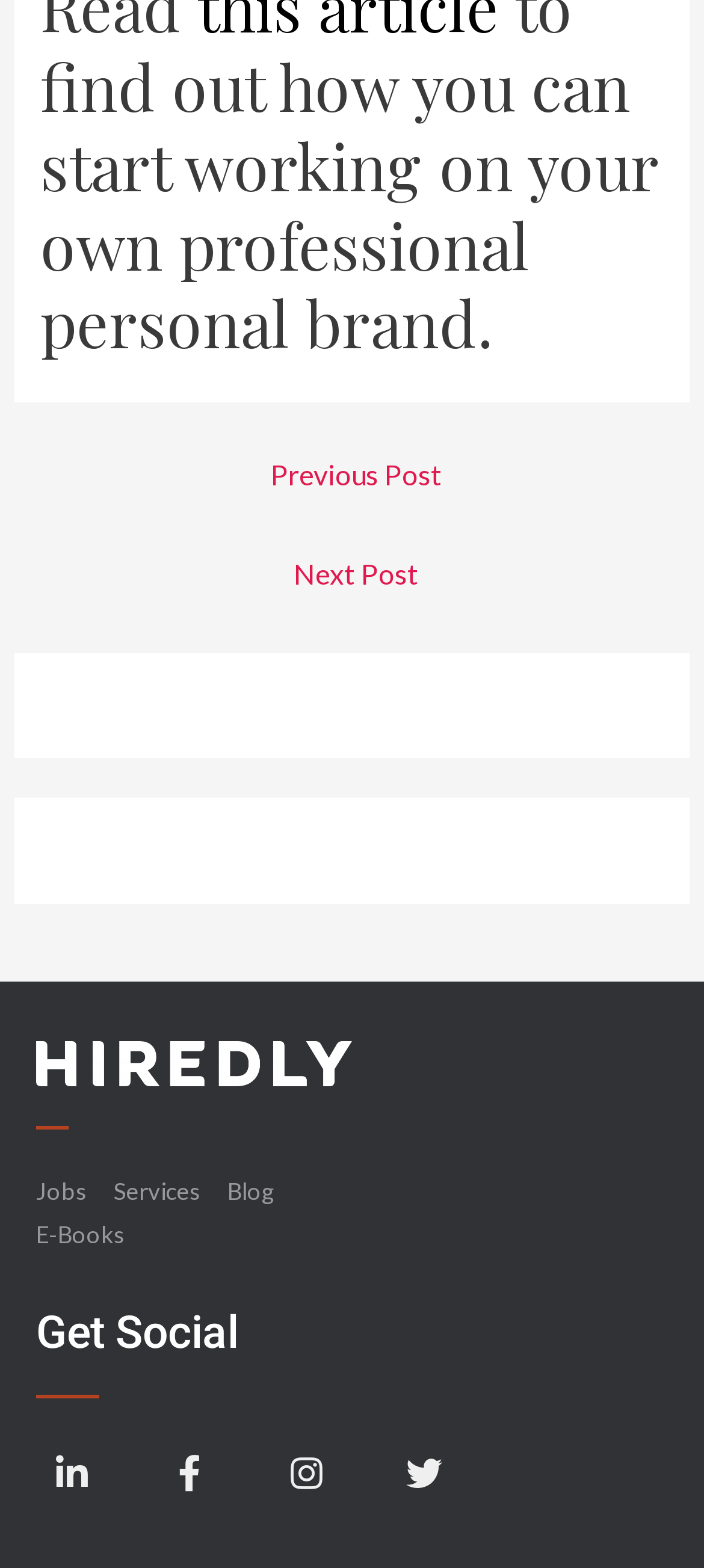Please find the bounding box coordinates of the clickable region needed to complete the following instruction: "View services". The bounding box coordinates must consist of four float numbers between 0 and 1, i.e., [left, top, right, bottom].

[0.162, 0.746, 0.285, 0.774]